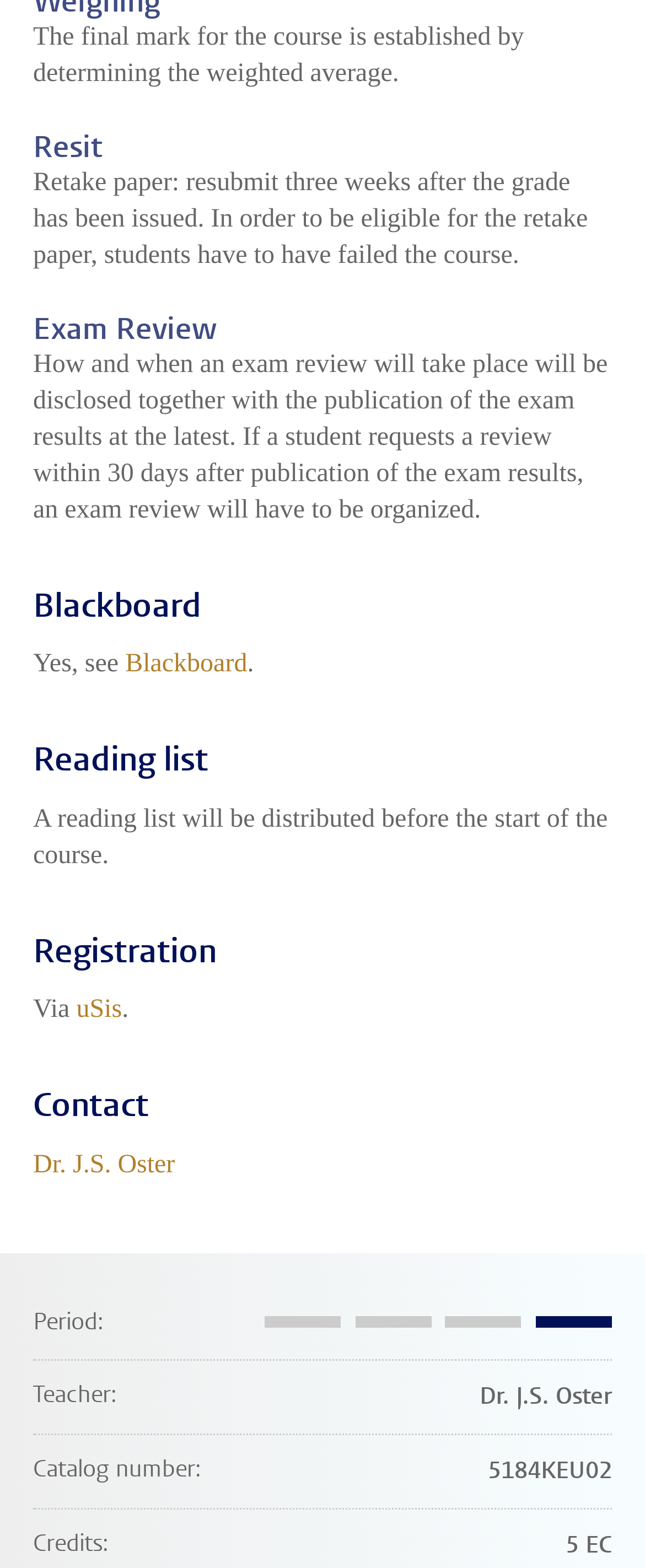Answer the question in a single word or phrase:
How long do students have to request an exam review?

30 days